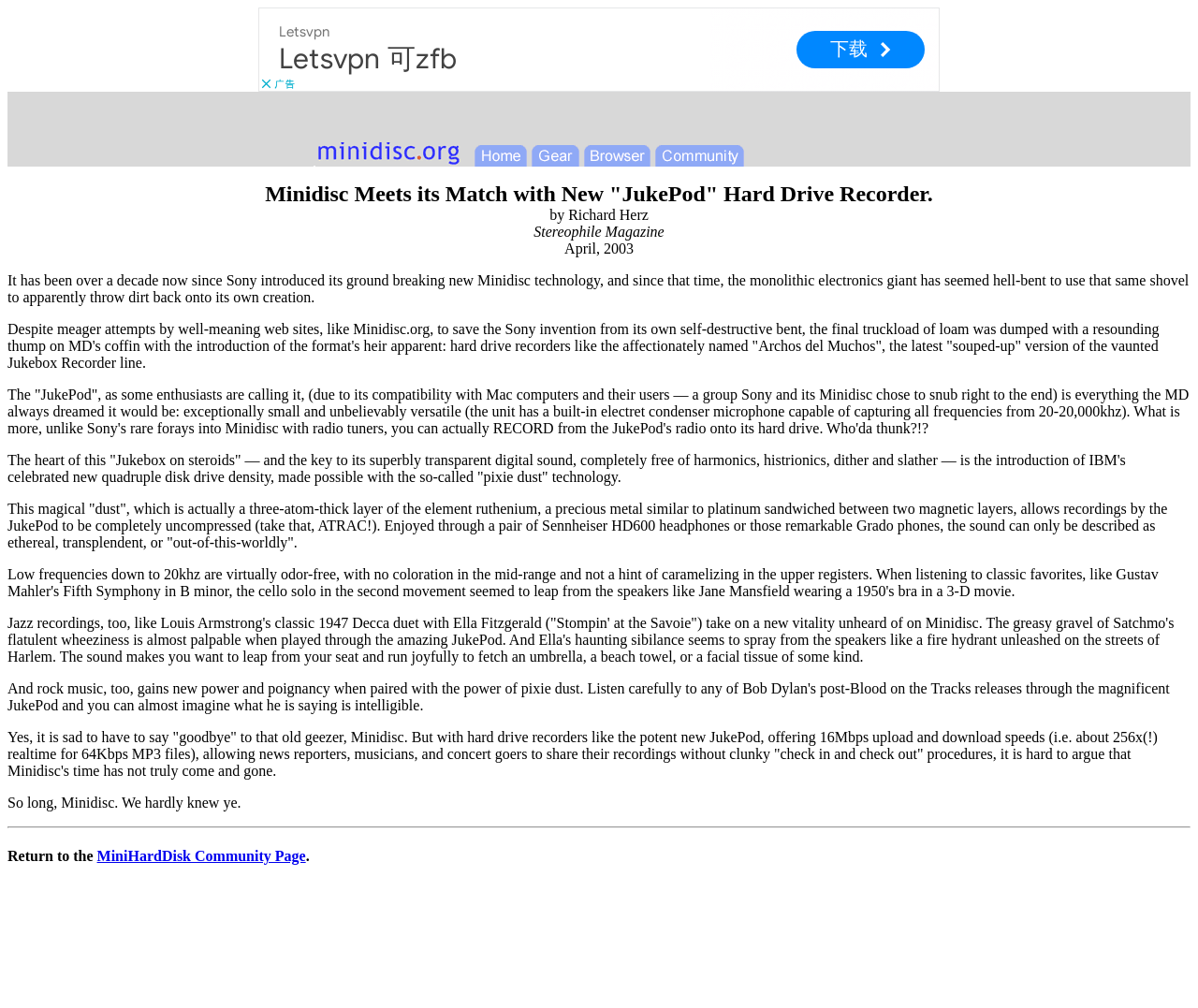Locate the bounding box coordinates of the UI element described by: "aria-label="Advertisement" name="aswift_0" title="Advertisement"". The bounding box coordinates should consist of four float numbers between 0 and 1, i.e., [left, top, right, bottom].

[0.216, 0.007, 0.784, 0.091]